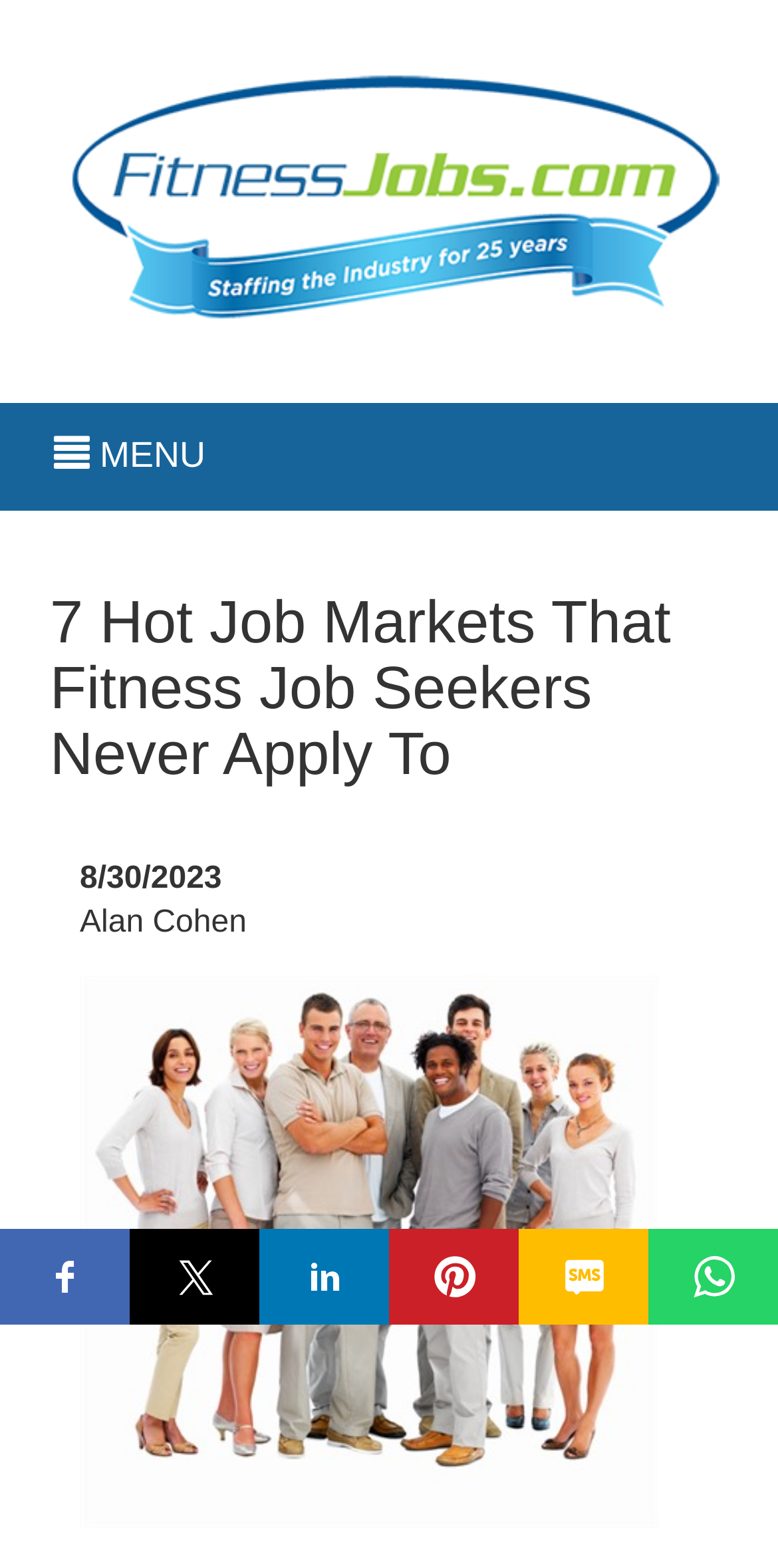Generate the text of the webpage's primary heading.

7 Hot Job Markets That Fitness Job Seekers Never Apply To